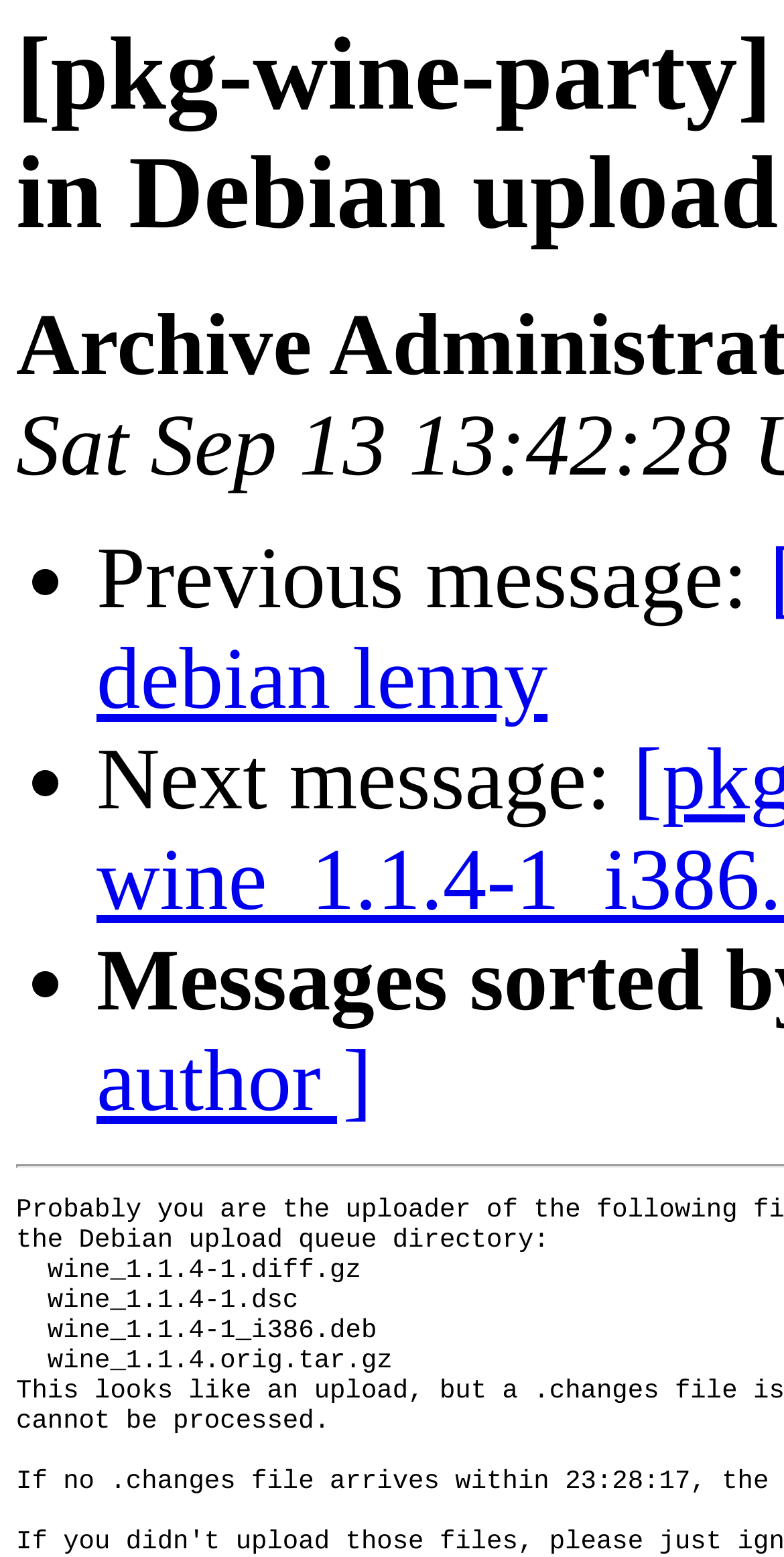Determine the title of the webpage and give its text content.

[pkg-wine-party] Incomplete upload found in Debian upload queue